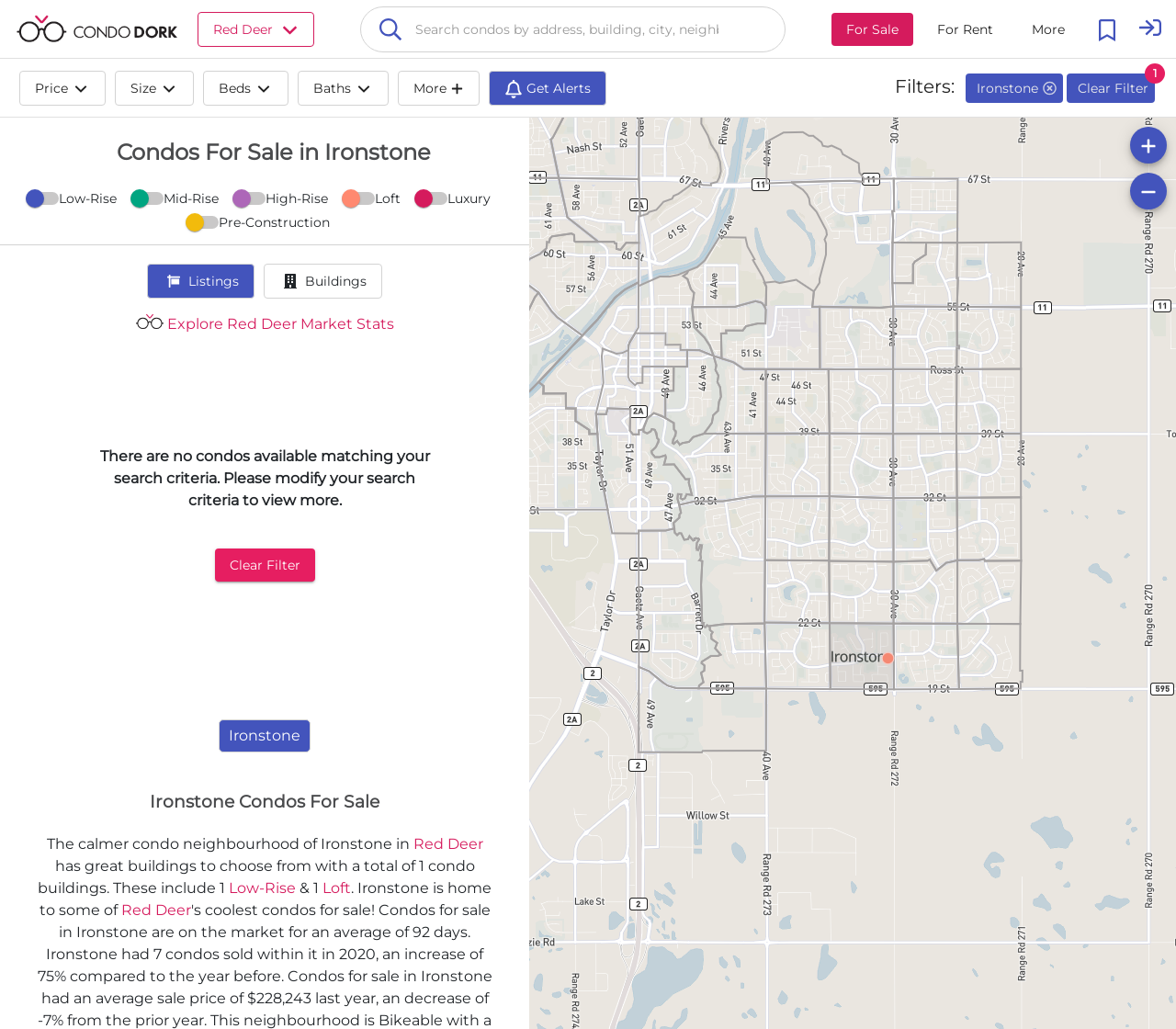Specify the bounding box coordinates of the element's region that should be clicked to achieve the following instruction: "Search condos by address". The bounding box coordinates consist of four float numbers between 0 and 1, in the format [left, top, right, bottom].

[0.306, 0.006, 0.668, 0.05]